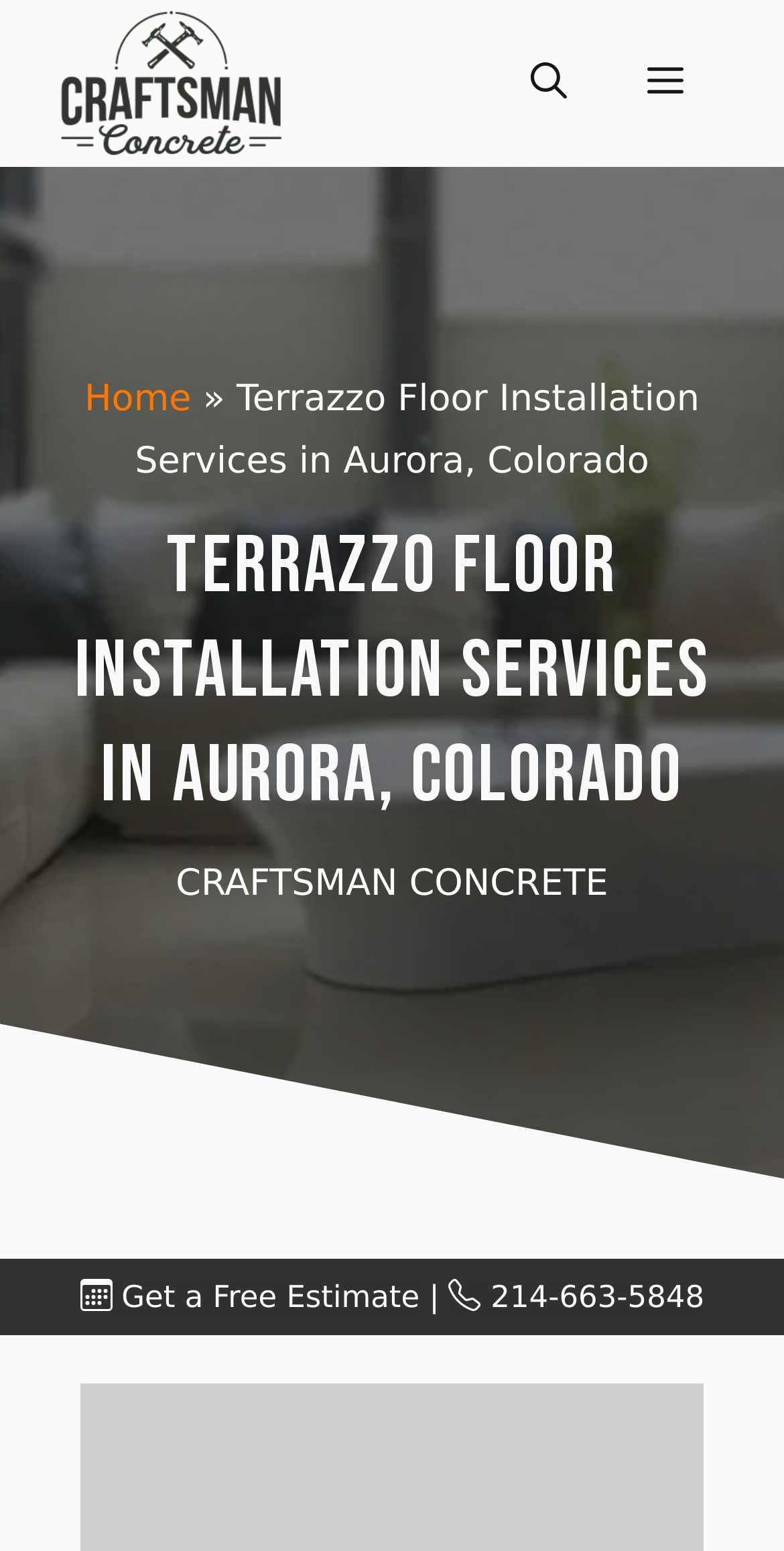Generate an in-depth caption that captures all aspects of the webpage.

The webpage is about terrazzo floor installation services in Aurora, Colorado, provided by Craftsman Concrete Floors - Texas Polished Concrete. At the top, there is a banner that spans the entire width of the page, containing a logo and the company name. Below the banner, there is a navigation menu on the right side, which can be toggled open or closed.

On the left side, there is a main heading that reads "Terrazzo Floor Installation Services in Aurora, Colorado", followed by a subheading "CRAFTSMAN CONCRETE". Below these headings, there is a section that appears to be a brief introduction to terrazzo floors, describing them as durable and visually stunning.

In the bottom section of the page, there are two calls-to-action: a link to "Get a Free Estimate" with a small icon, and a phone number "214-663-5848" with a small icon. These elements are separated by a vertical bar.